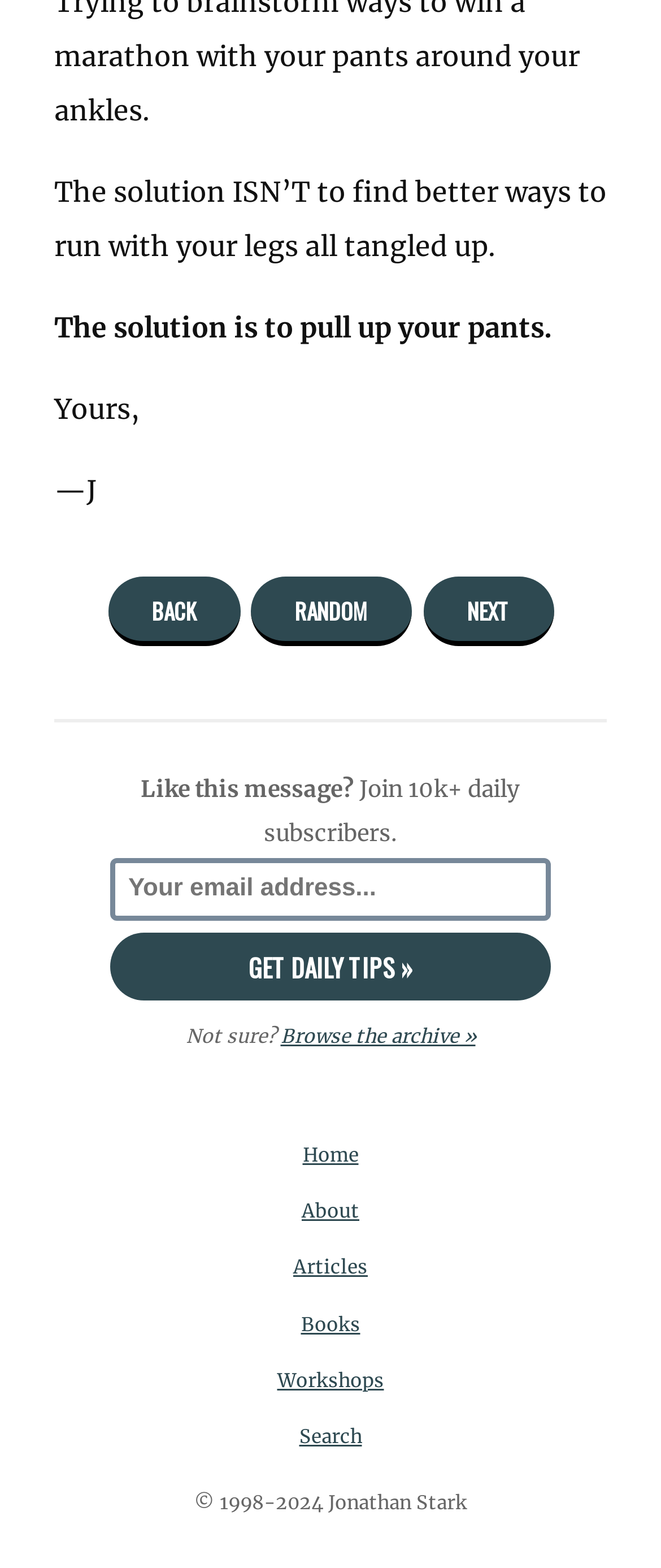For the given element description Apparel Design, determine the bounding box coordinates of the UI element. The coordinates should follow the format (top-left x, top-left y, bottom-right x, bottom-right y) and be within the range of 0 to 1.

None